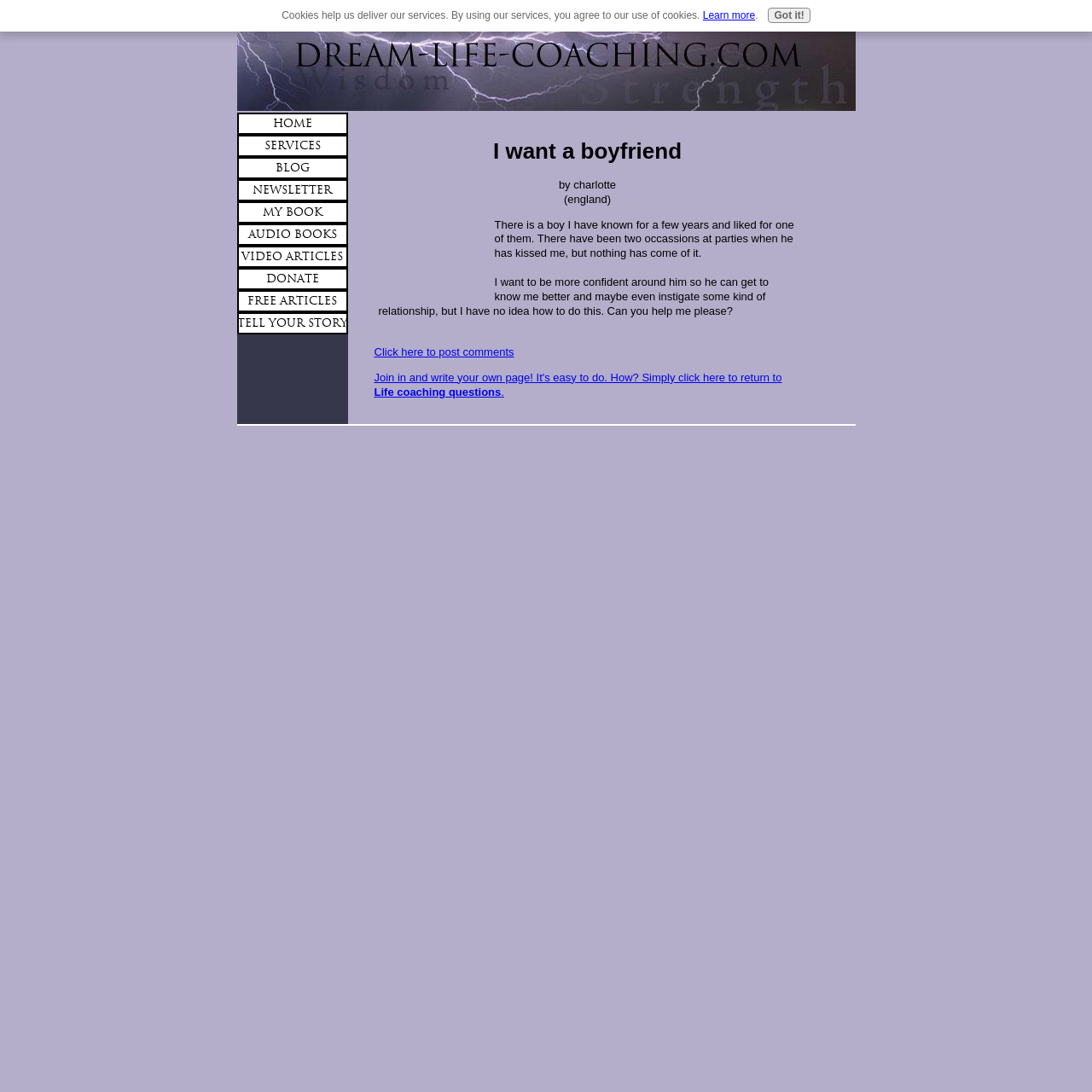Can you give a detailed response to the following question using the information from the image? How many paragraphs of text are there?

There are two paragraphs of text in the webpage, the first one describes the situation with the boy, and the second one expresses the desire to be more confident around him and asks for help.